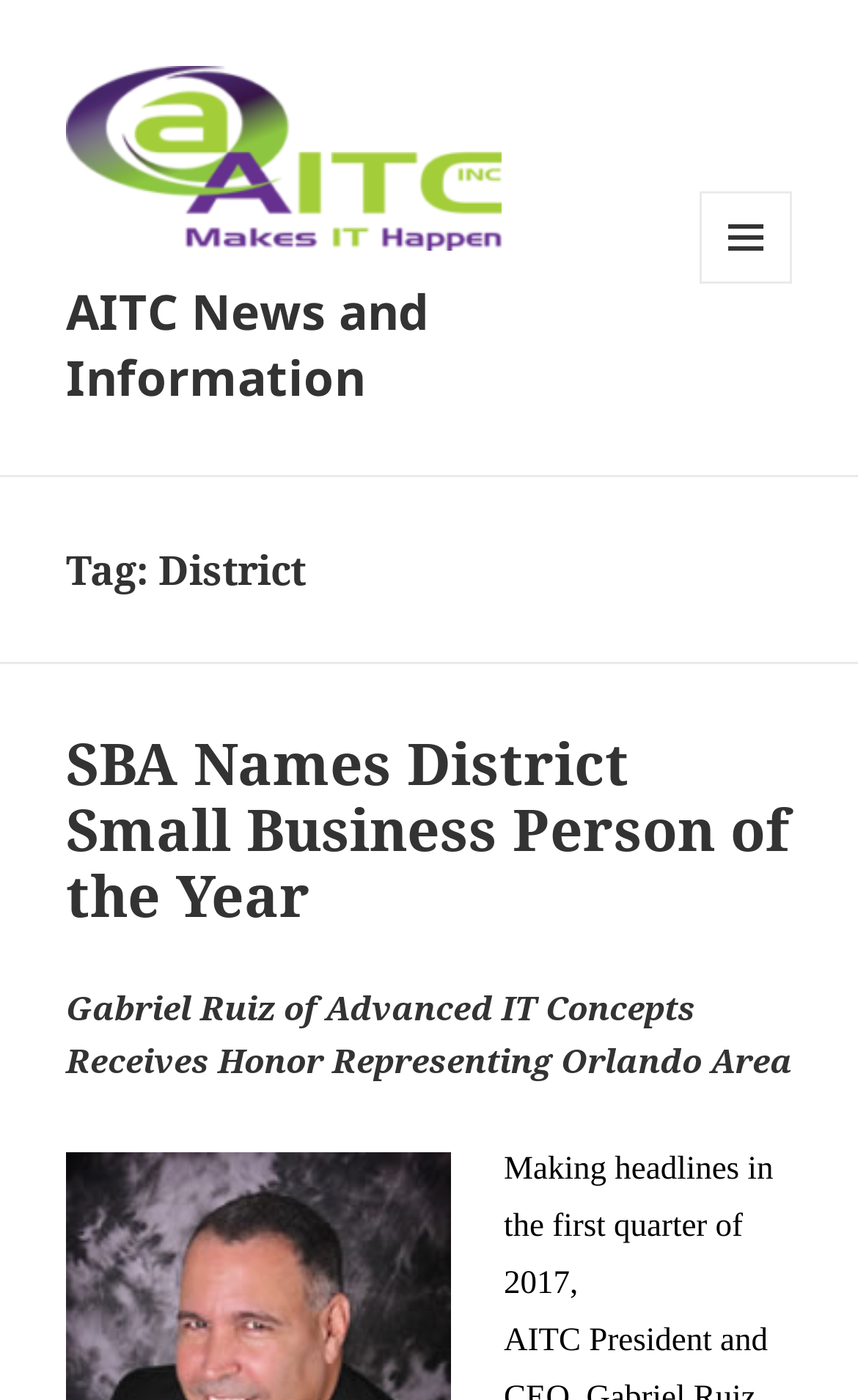Provide the bounding box coordinates of the HTML element described by the text: "Menu and widgets".

[0.815, 0.137, 0.923, 0.203]